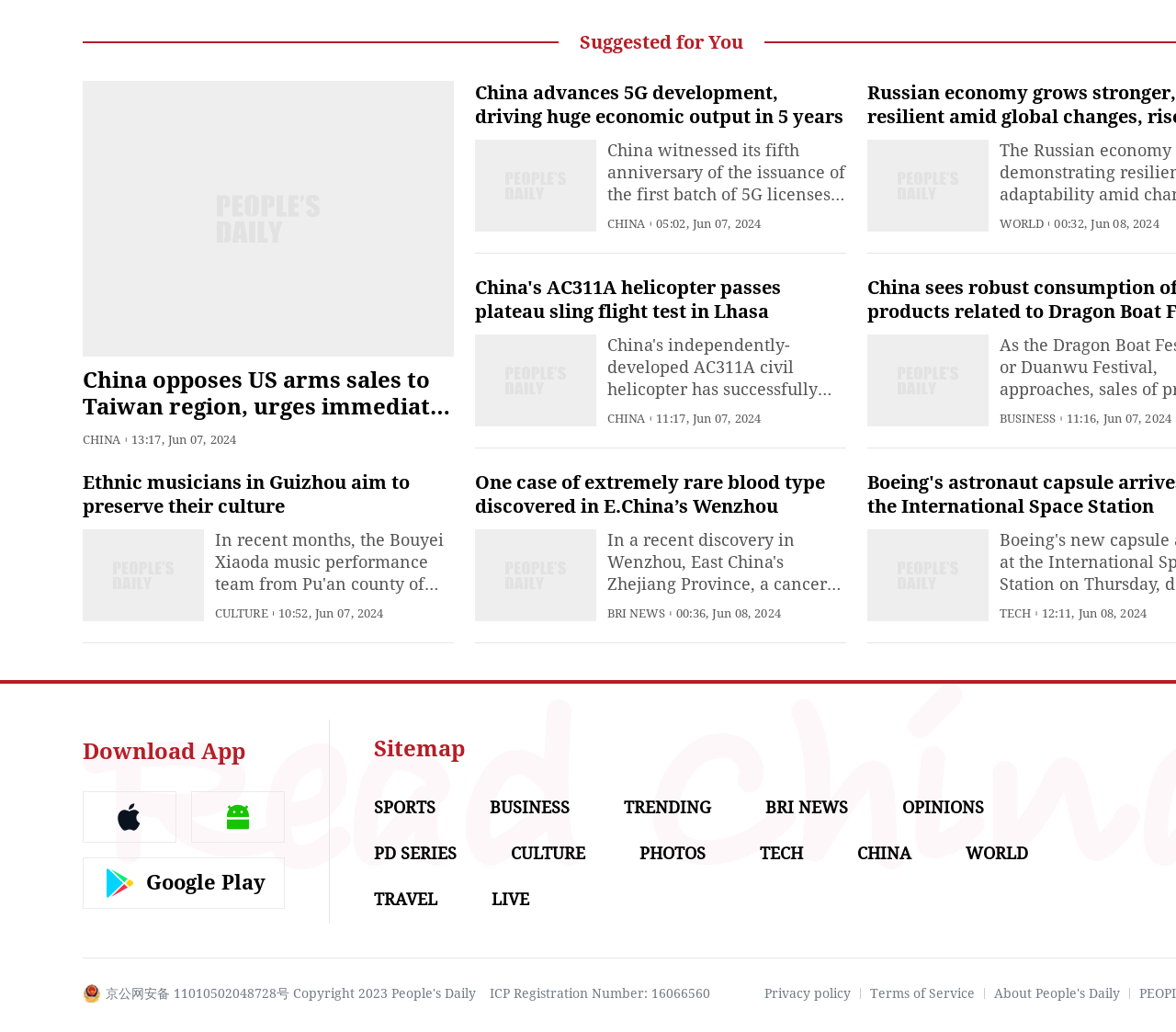Identify the bounding box for the described UI element: "About People's Daily".

[0.845, 0.956, 0.952, 0.97]